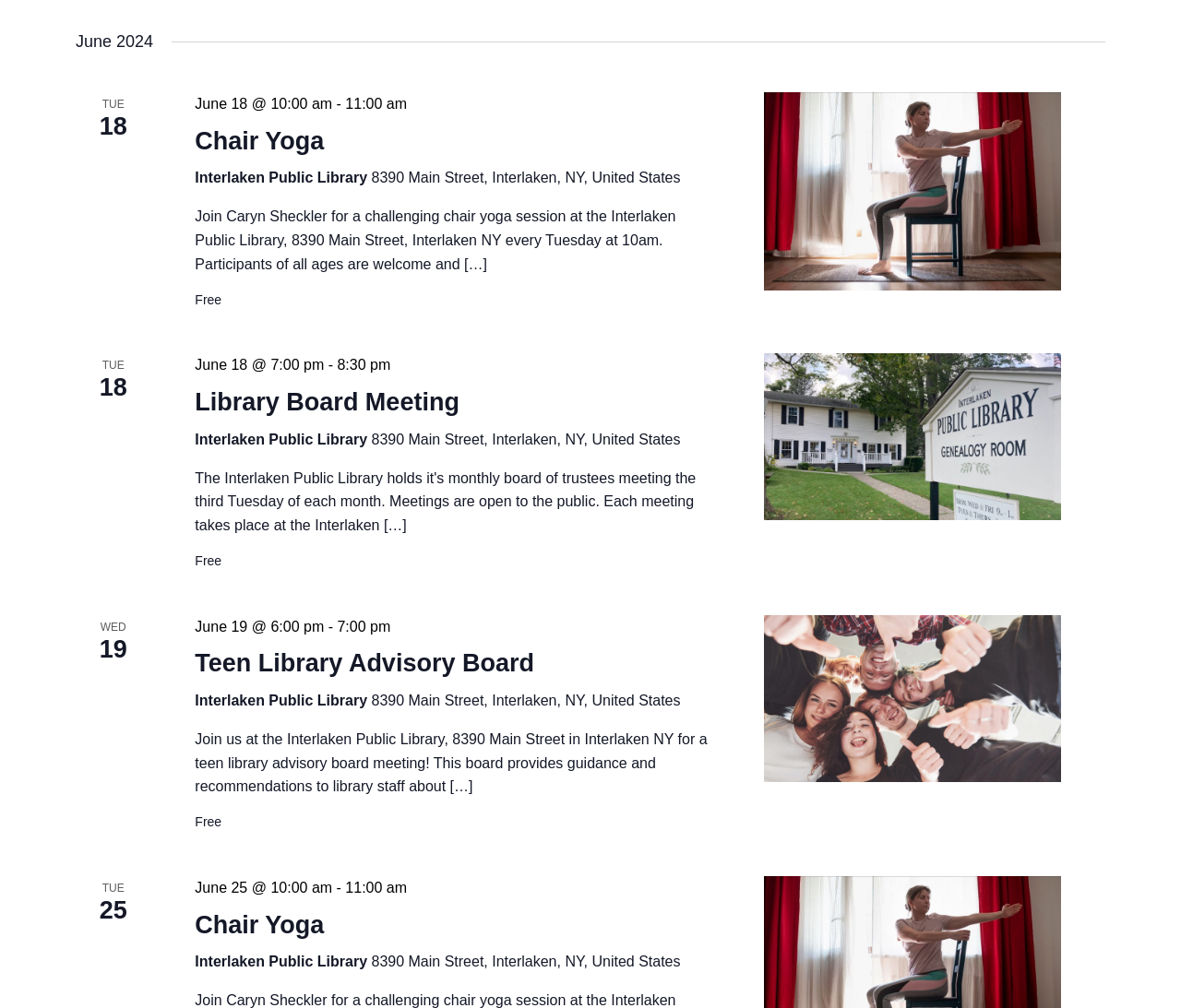Identify and provide the bounding box for the element described by: "title="Teen Library Advisory Board"".

[0.647, 0.61, 0.898, 0.776]